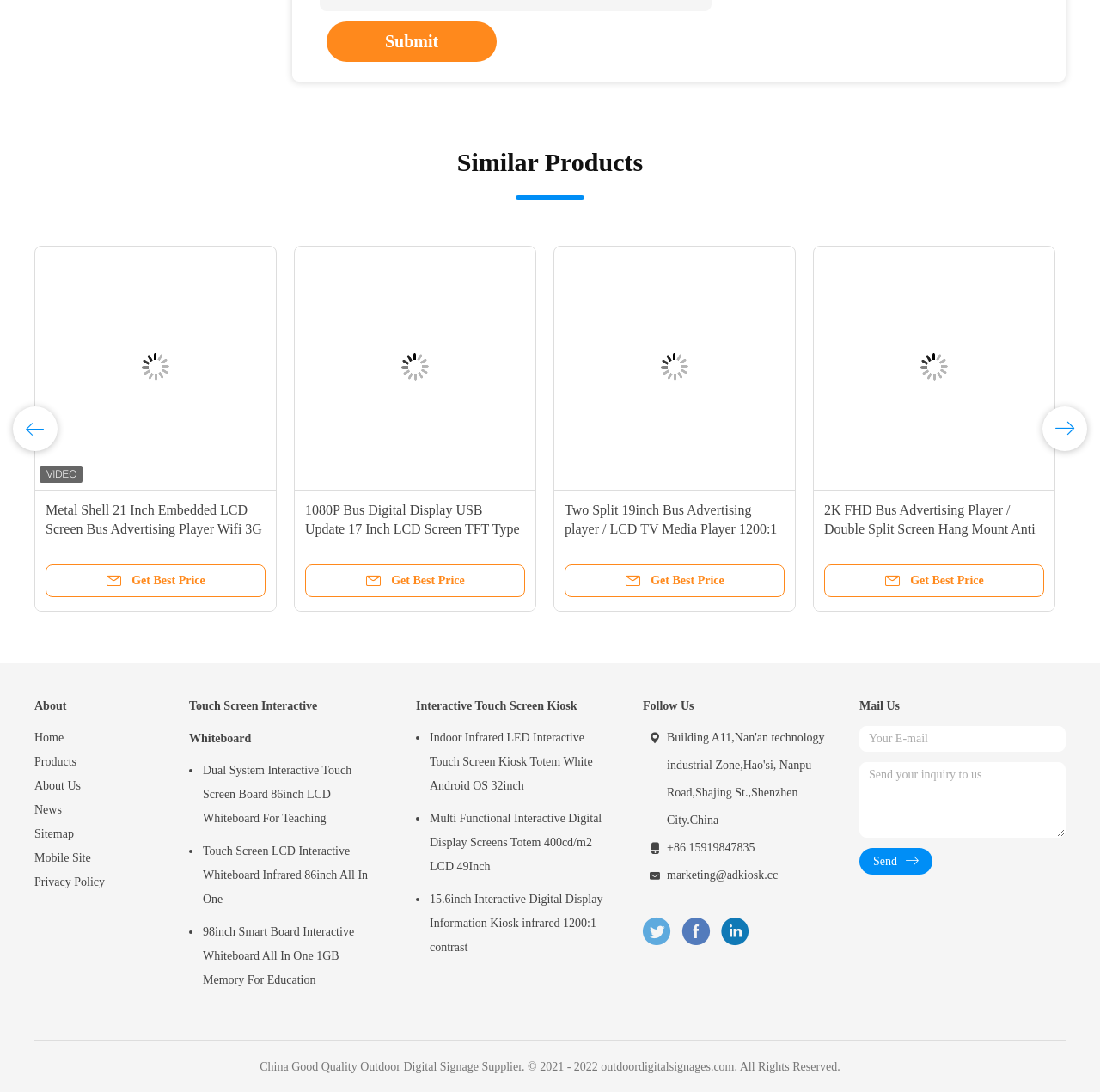Find the bounding box coordinates of the element's region that should be clicked in order to follow the given instruction: "Click the 'Submit' button". The coordinates should consist of four float numbers between 0 and 1, i.e., [left, top, right, bottom].

[0.297, 0.02, 0.452, 0.057]